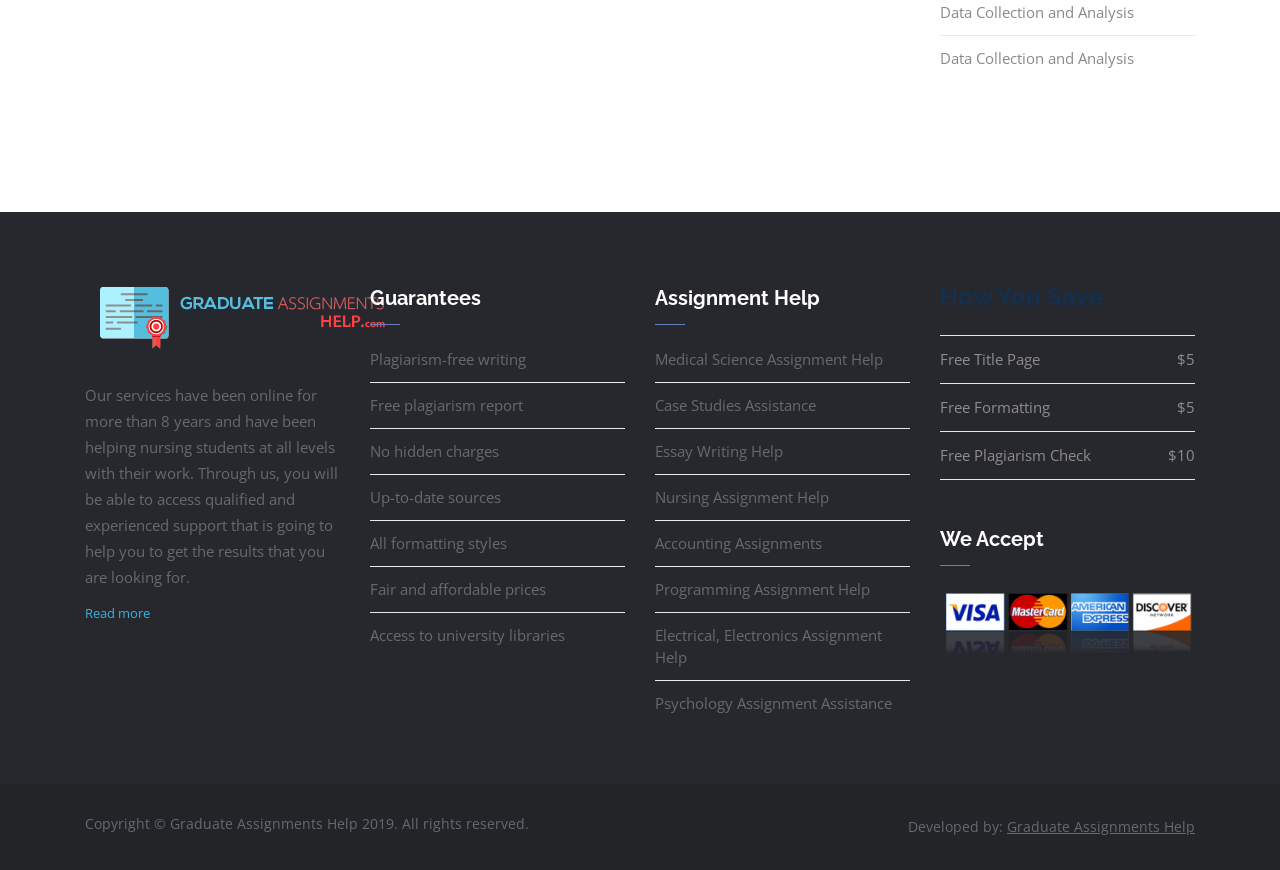Please specify the bounding box coordinates for the clickable region that will help you carry out the instruction: "Visit the website of Graduate Assignments Help".

[0.787, 0.939, 0.934, 0.961]